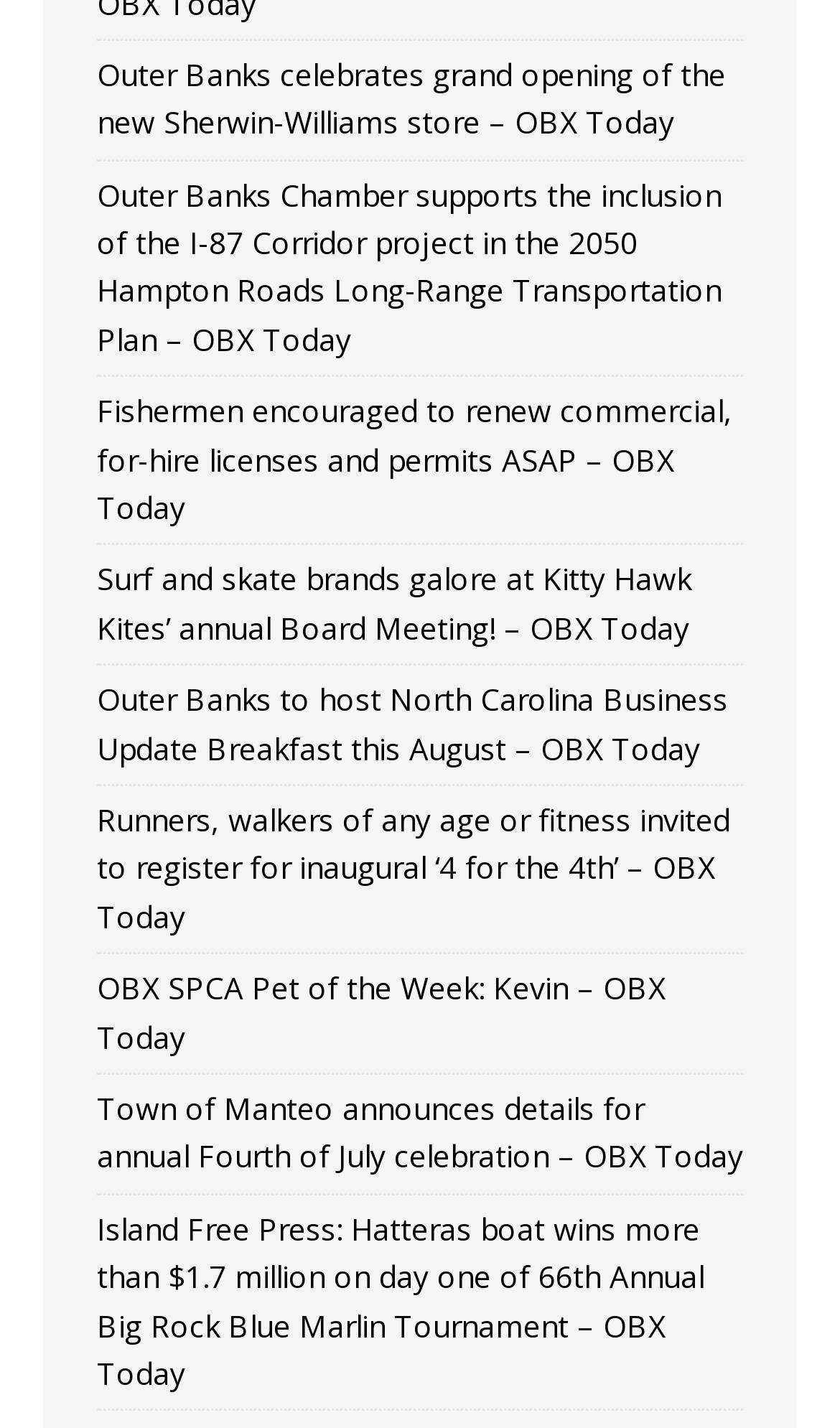What is the topic of the first link?
Answer with a single word or short phrase according to what you see in the image.

Outer Banks